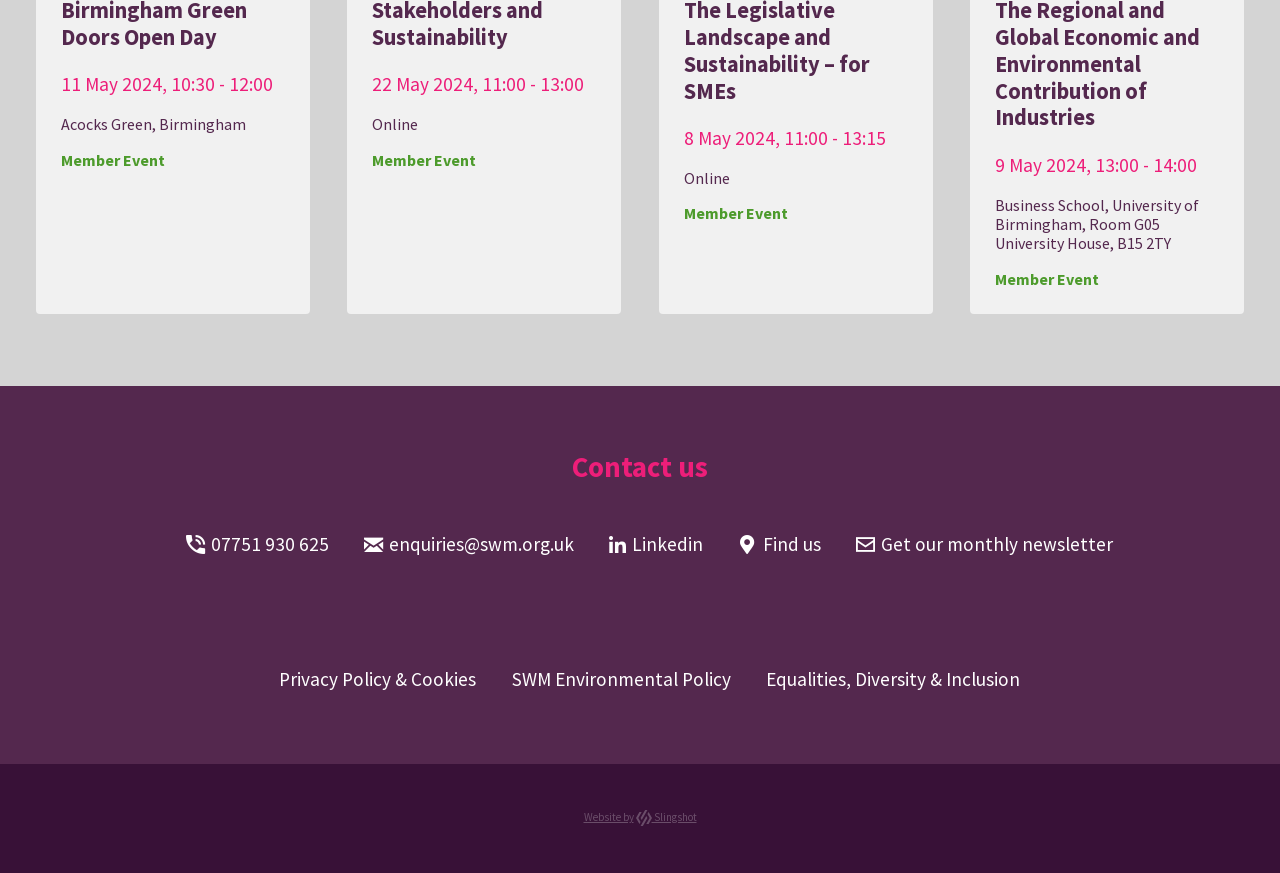Find the bounding box coordinates of the area to click in order to follow the instruction: "Call 07751 930 625".

[0.146, 0.609, 0.257, 0.637]